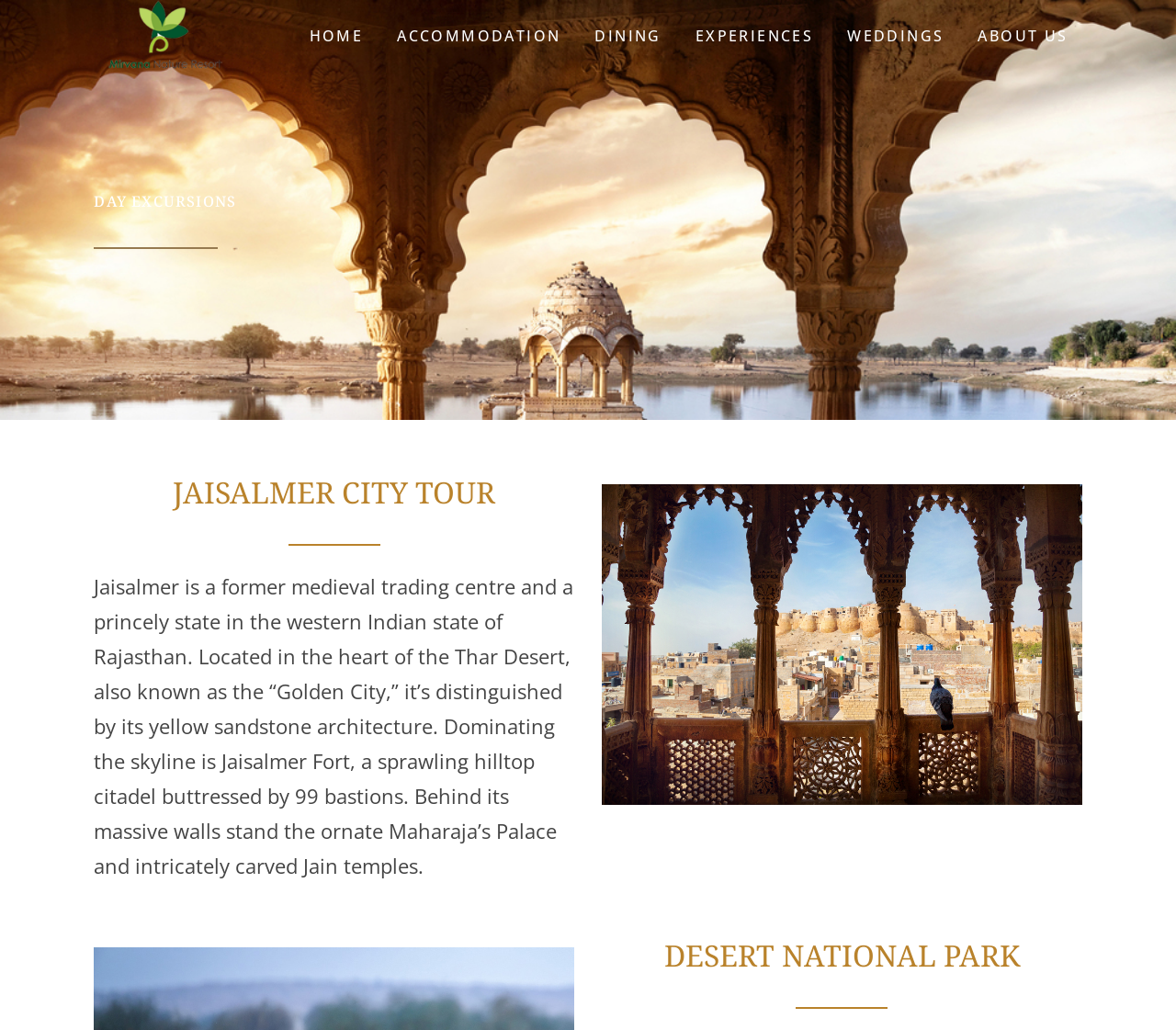What is the name of the city being described?
Answer the question with a single word or phrase derived from the image.

Jaisalmer